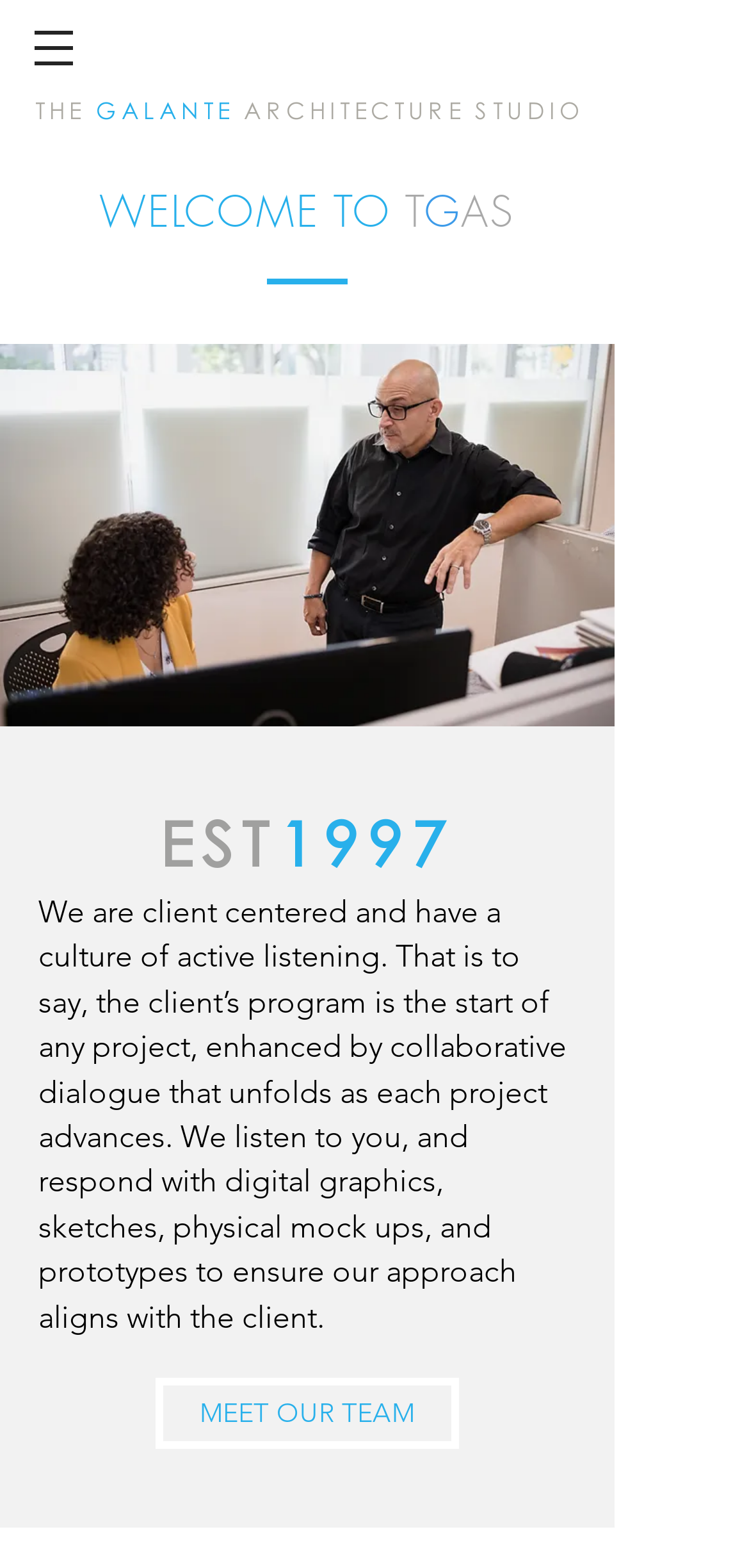Please find the main title text of this webpage.

THE GALANTE ARCHITECTURE STUDIO